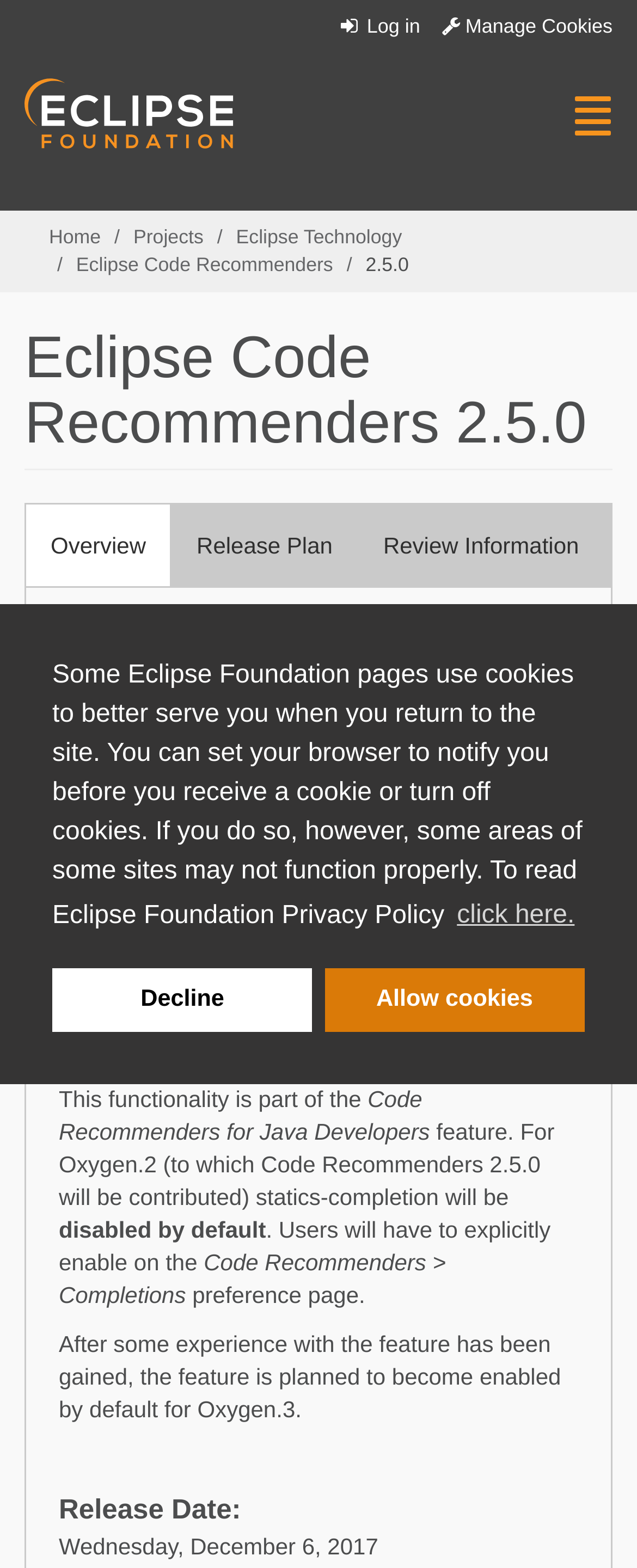Locate the coordinates of the bounding box for the clickable region that fulfills this instruction: "View Release Plan".

[0.268, 0.321, 0.561, 0.375]